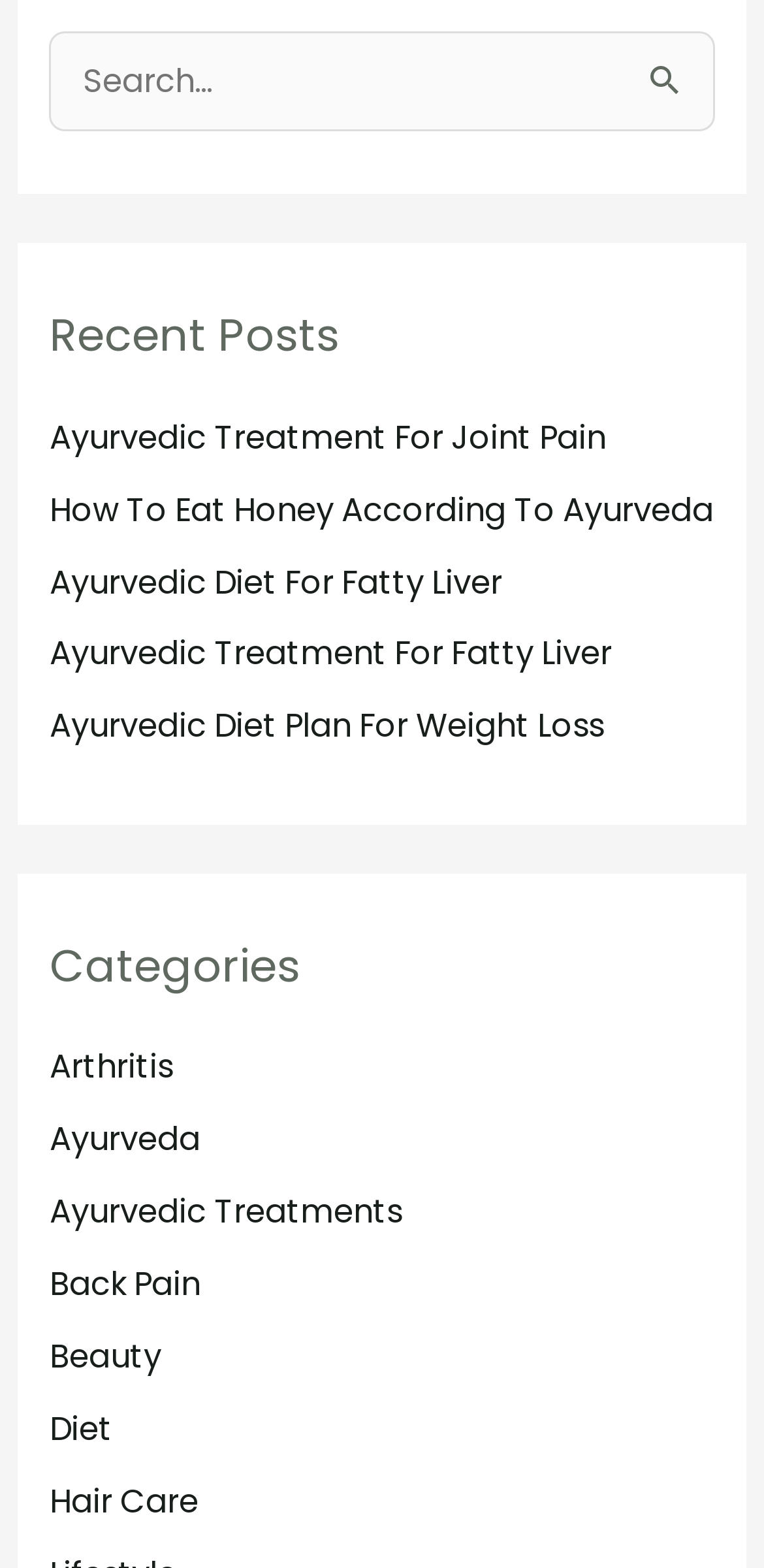Determine the coordinates of the bounding box for the clickable area needed to execute this instruction: "Browse 'Arthritis' category".

[0.065, 0.666, 0.226, 0.695]